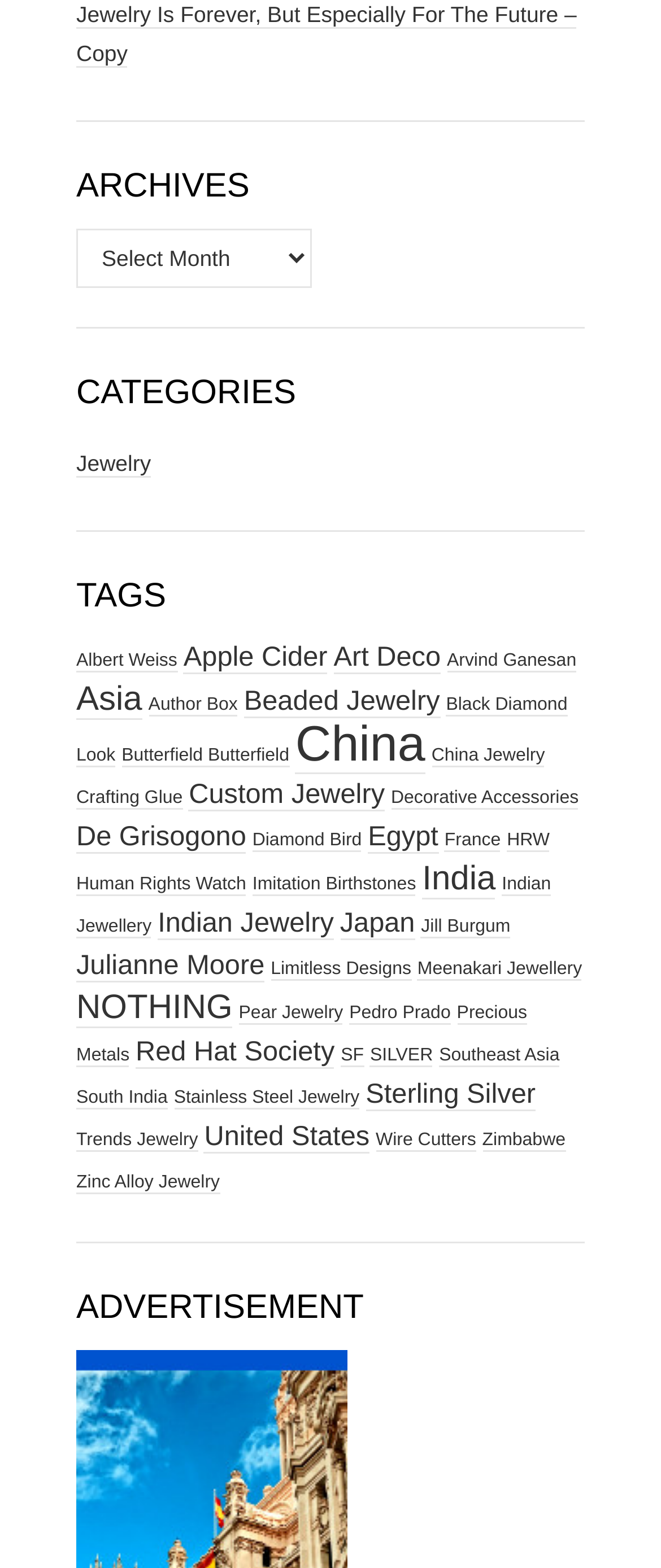Show the bounding box coordinates of the element that should be clicked to complete the task: "View posts tagged with 'Apple Cider'".

[0.278, 0.409, 0.495, 0.43]